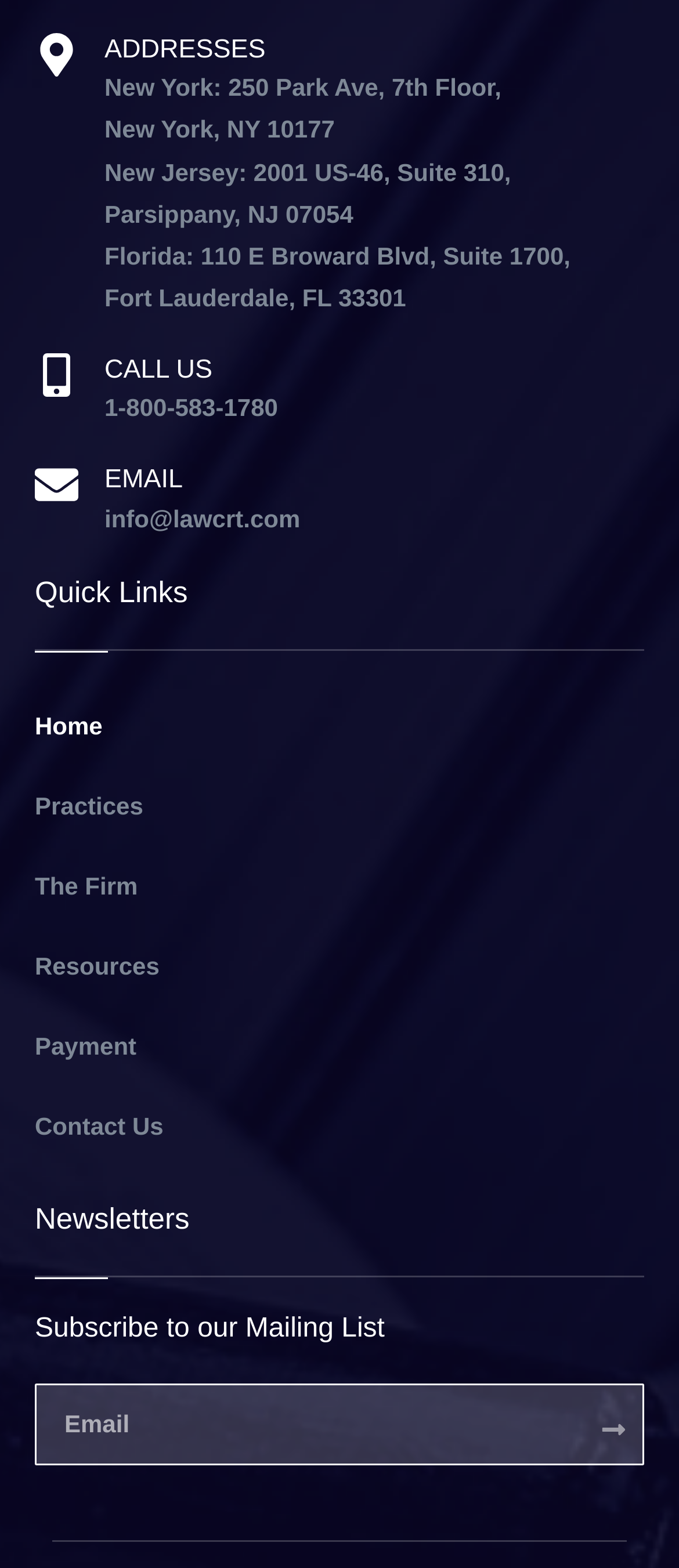Please identify the bounding box coordinates of the element I need to click to follow this instruction: "click on carpet cleaning service".

None